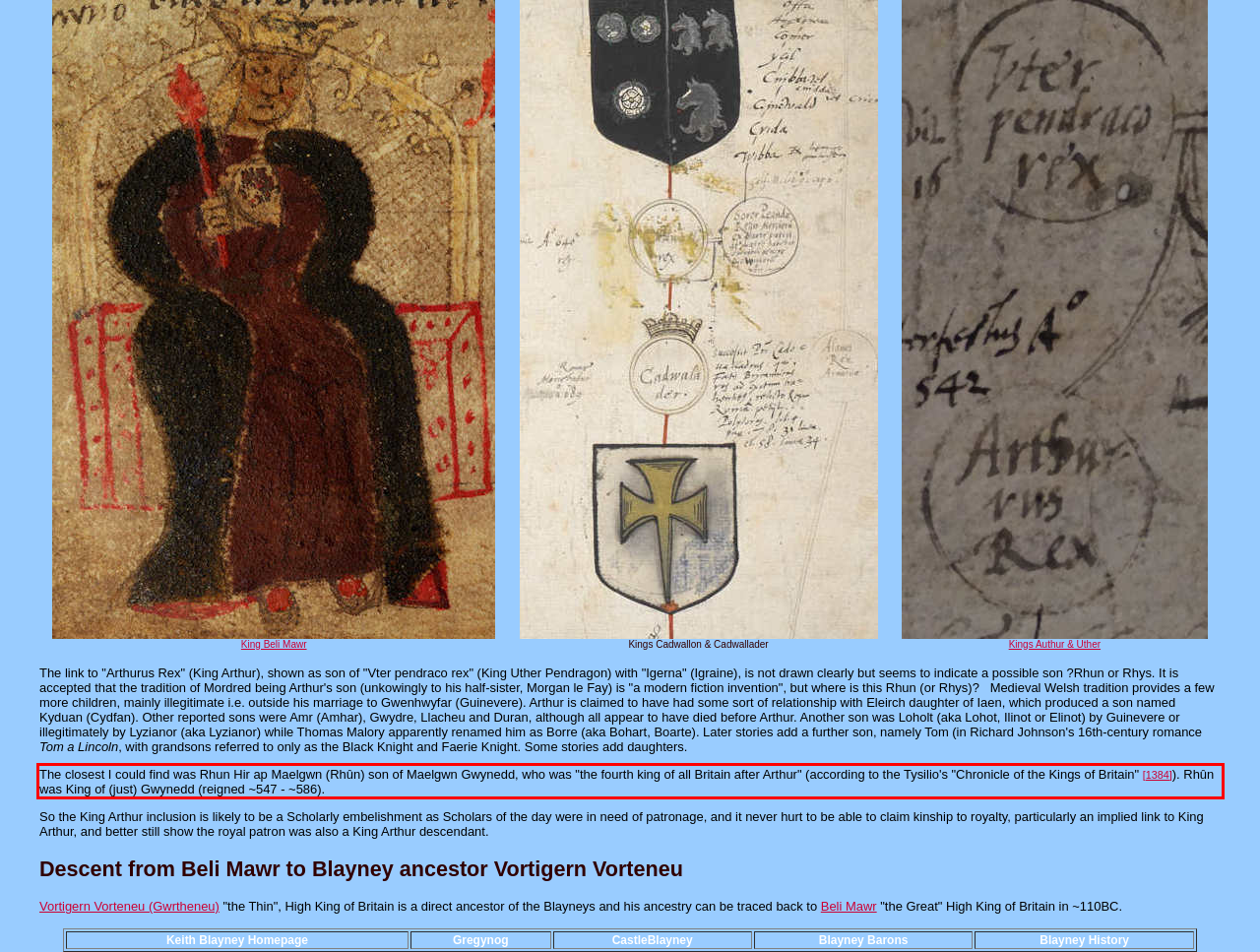Please perform OCR on the UI element surrounded by the red bounding box in the given webpage screenshot and extract its text content.

The closest I could find was Rhun Hir ap Maelgwn (Rhûn) son of Maelgwn Gwynedd, who was "the fourth king of all Britain after Arthur" (according to the Tysilio's "Chronicle of the Kings of Britain" [1384]). Rhûn was King of (just) Gwynedd (reigned ~547 - ~586).